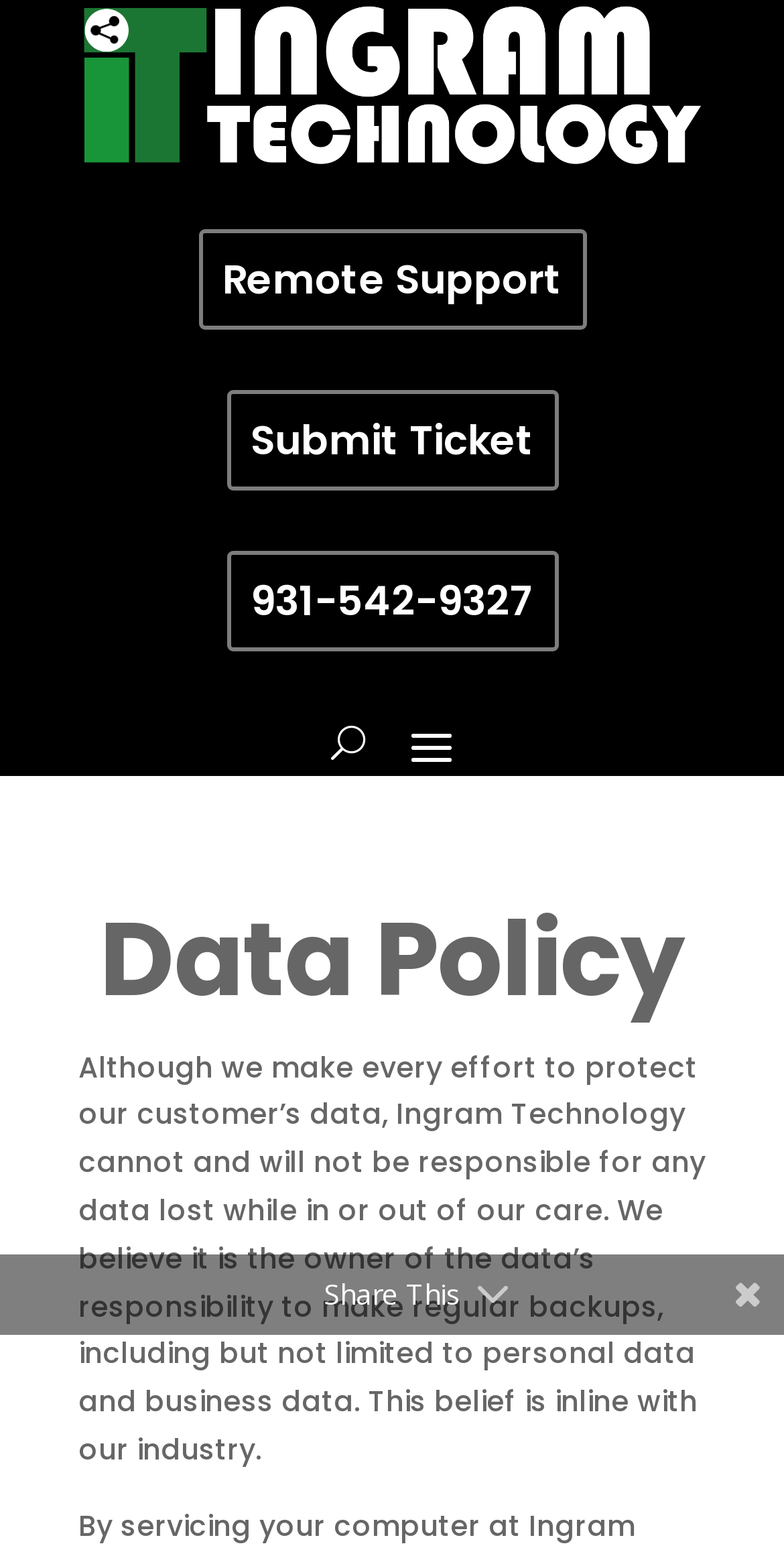Refer to the element description 931-542-9327 and identify the corresponding bounding box in the screenshot. Format the coordinates as (top-left x, top-left y, bottom-right x, bottom-right y) with values in the range of 0 to 1.

[0.288, 0.354, 0.712, 0.418]